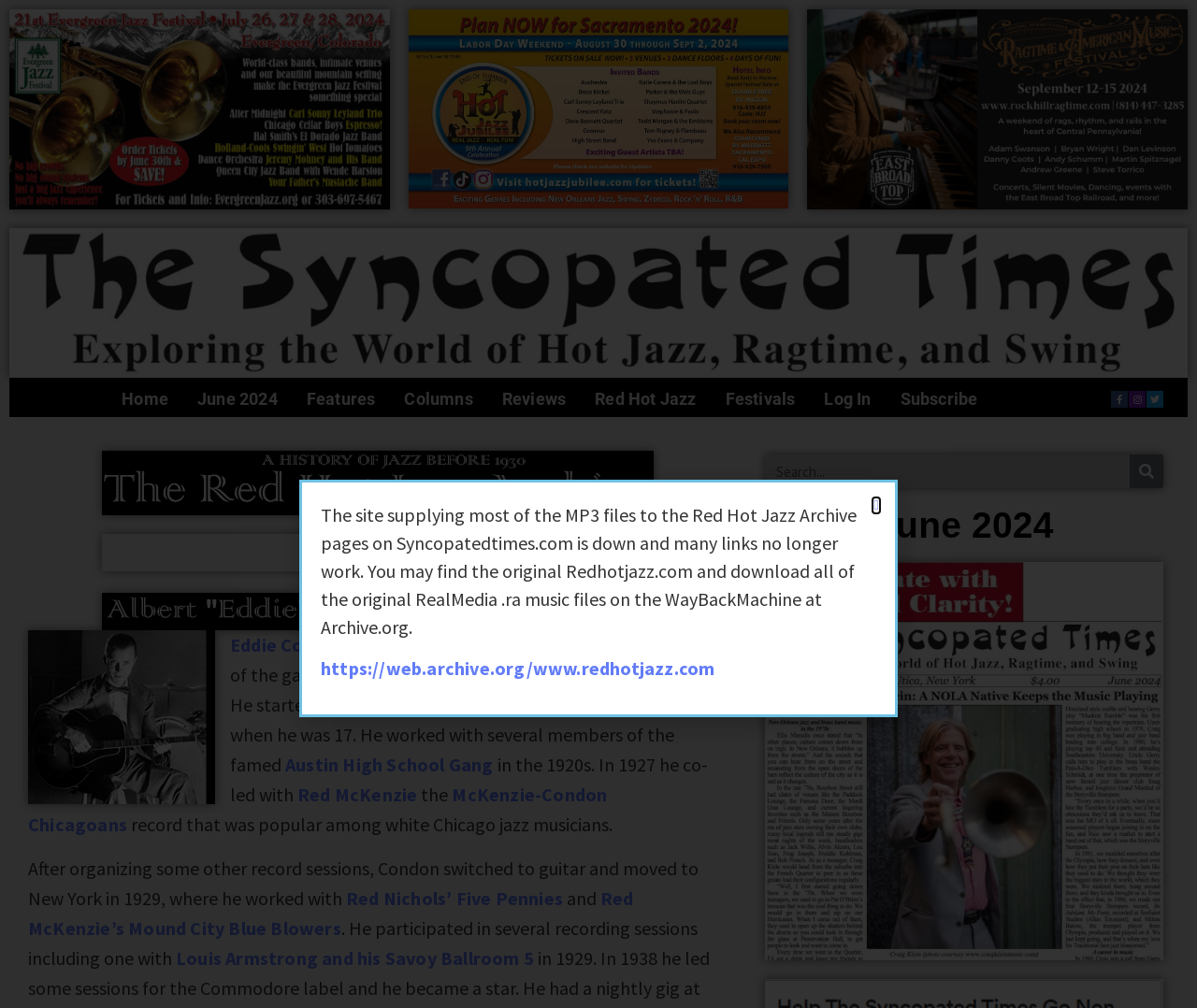Please mark the clickable region by giving the bounding box coordinates needed to complete this instruction: "Read about Eddie Condon".

[0.192, 0.628, 0.604, 0.77]